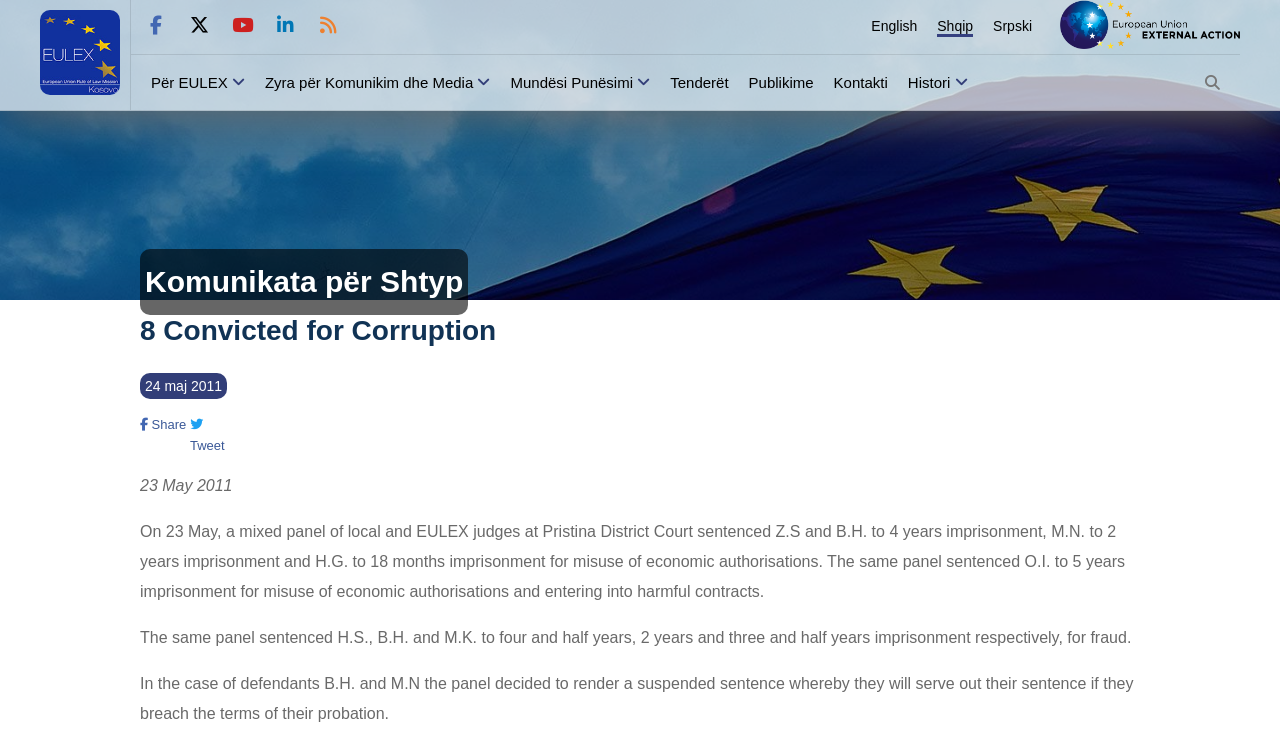Given the description "Share", provide the bounding box coordinates of the corresponding UI element.

[0.109, 0.562, 0.146, 0.582]